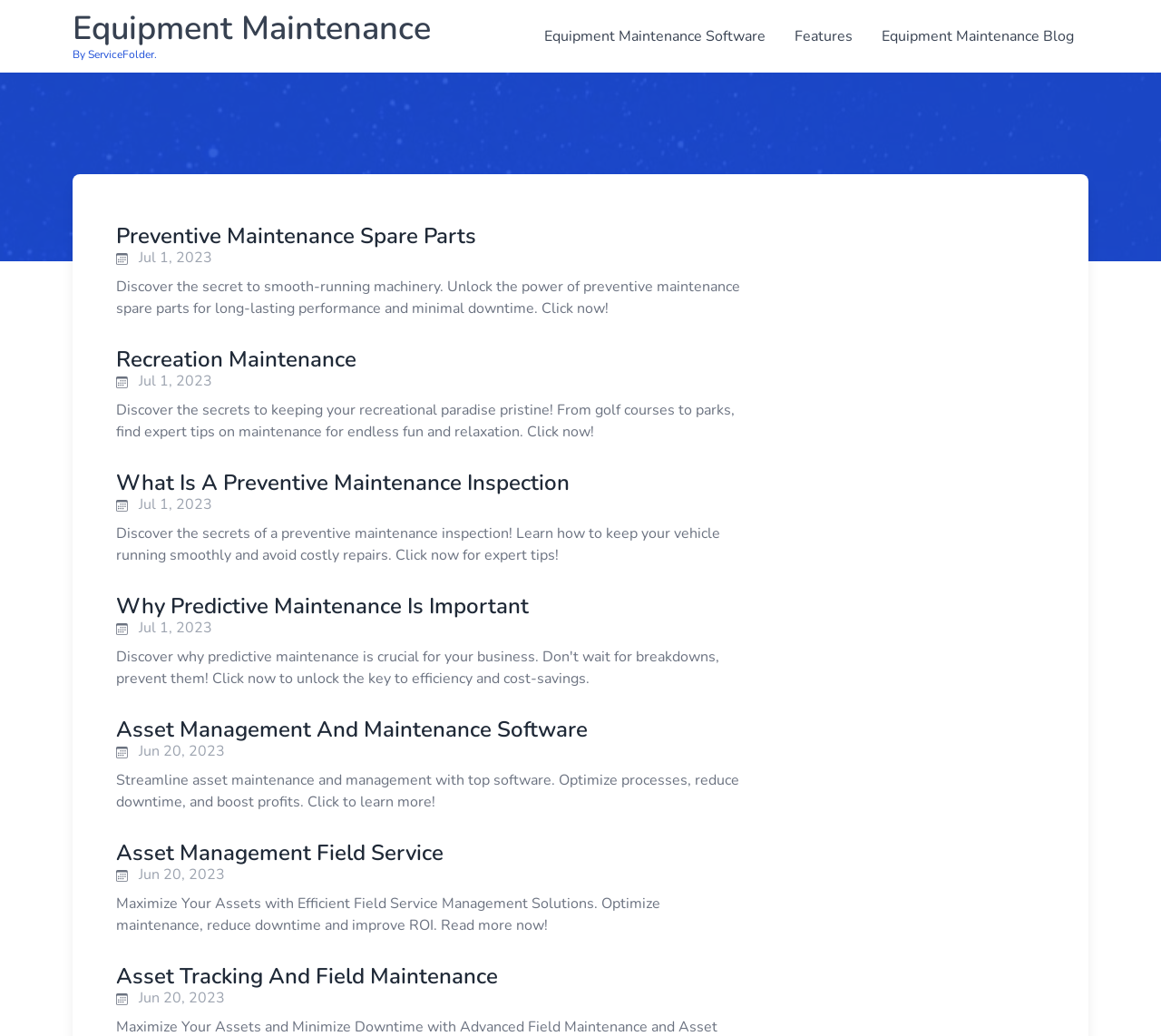What is the purpose of preventive maintenance spare parts?
Look at the screenshot and give a one-word or phrase answer.

Long-lasting performance and minimal downtime